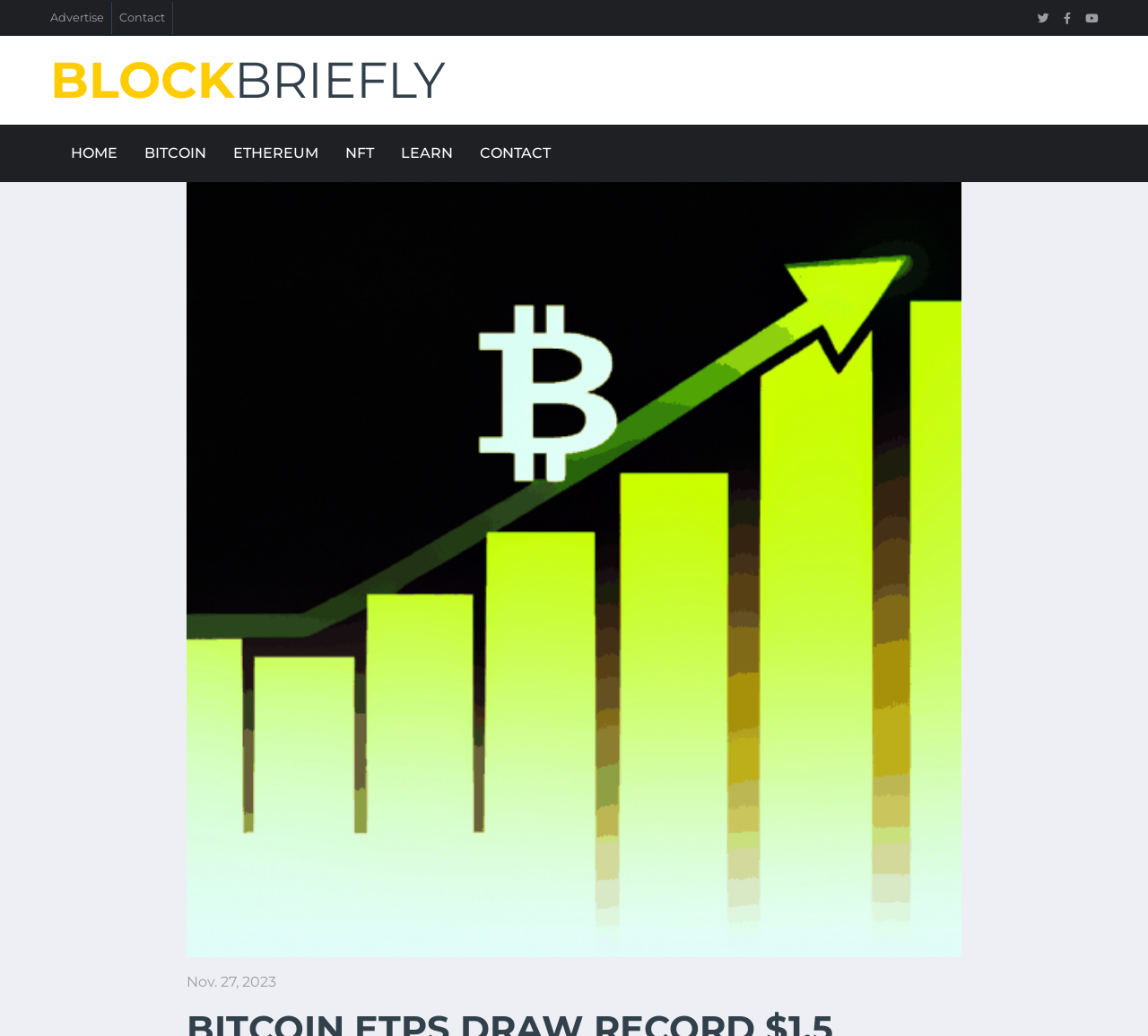Respond with a single word or phrase to the following question: What is the name of the news source?

BlockBriefly